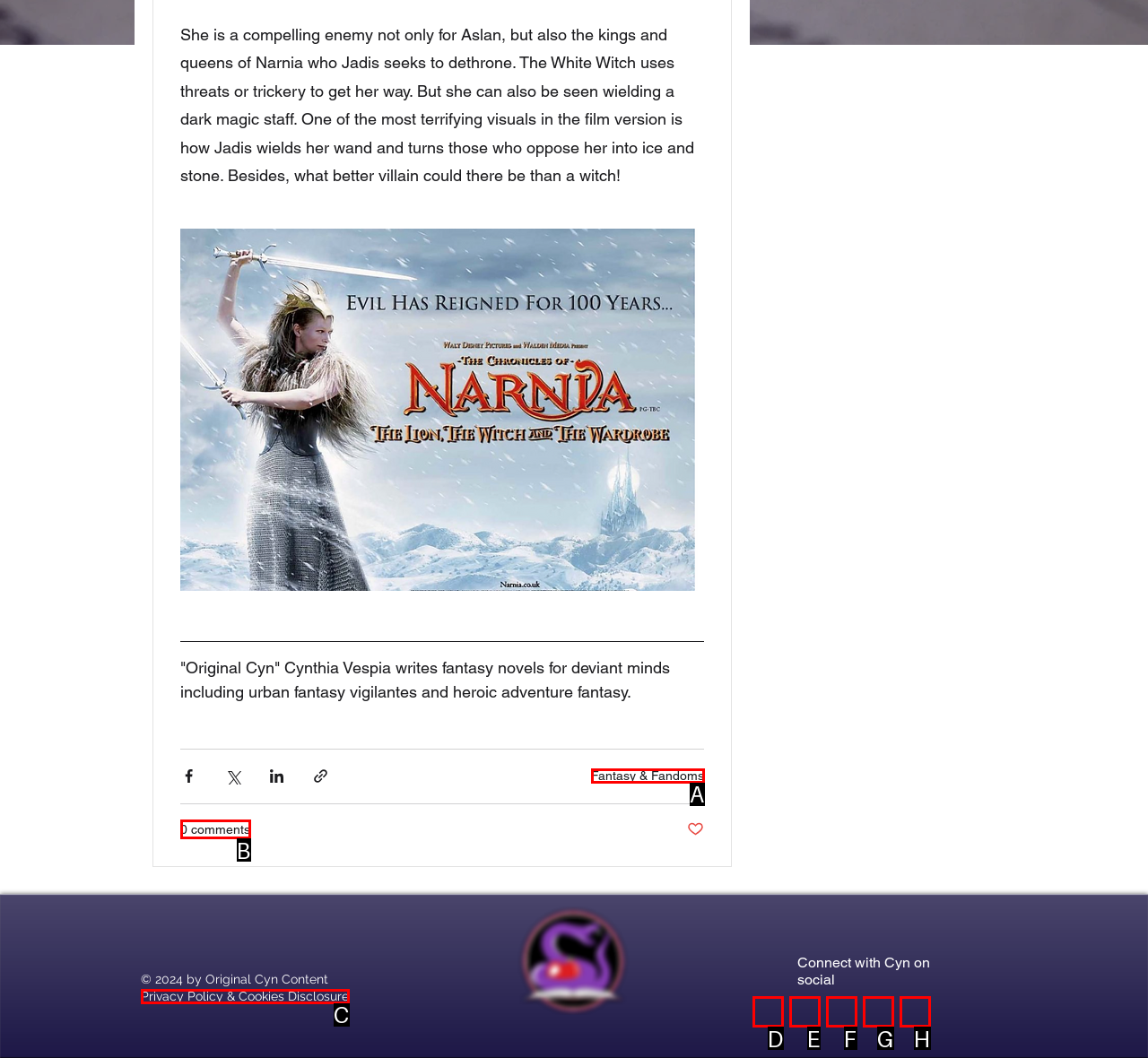Looking at the description: aria-label="BB 96x96", identify which option is the best match and respond directly with the letter of that option.

D